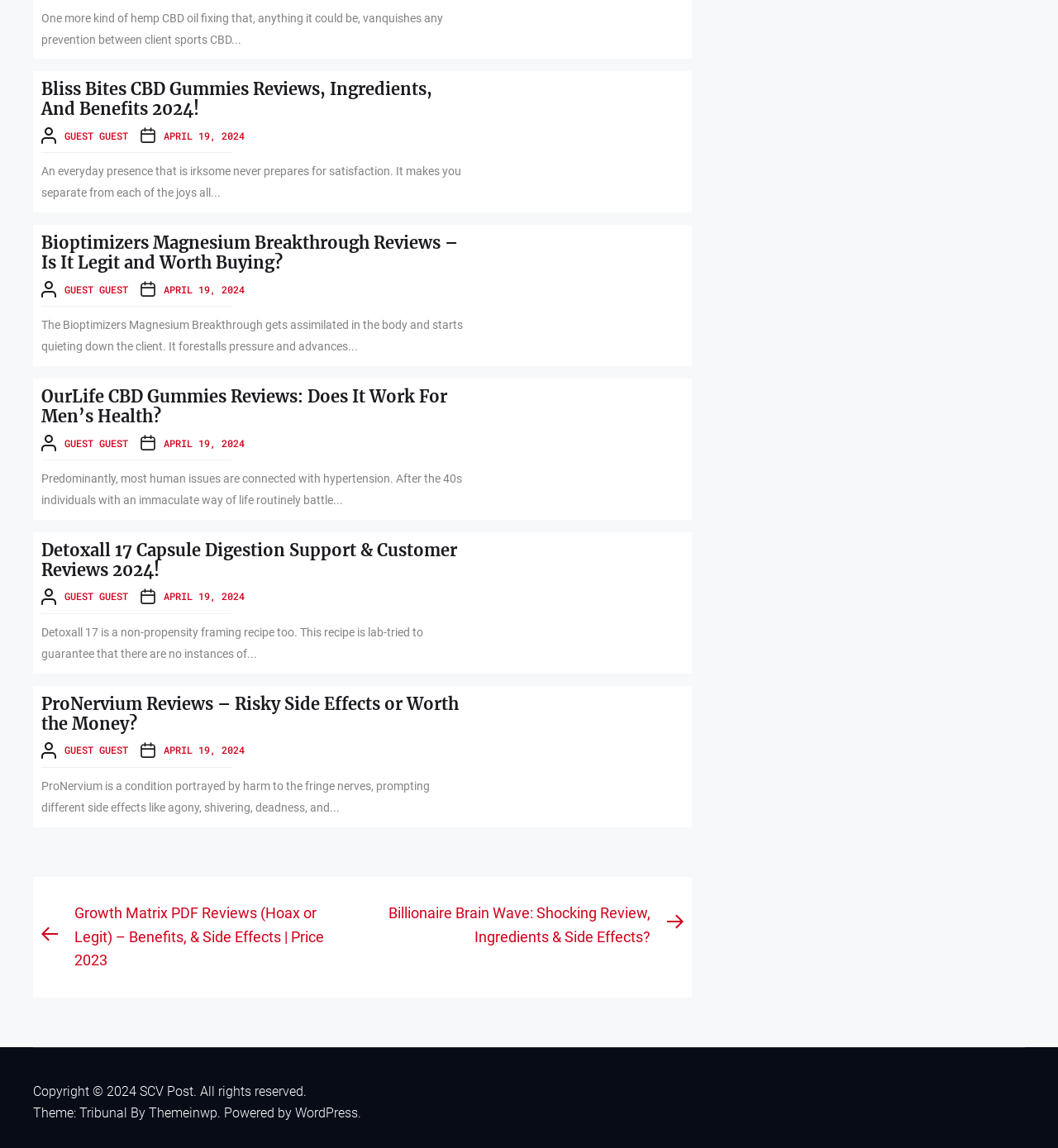Indicate the bounding box coordinates of the clickable region to achieve the following instruction: "Click on Cameroon."

None